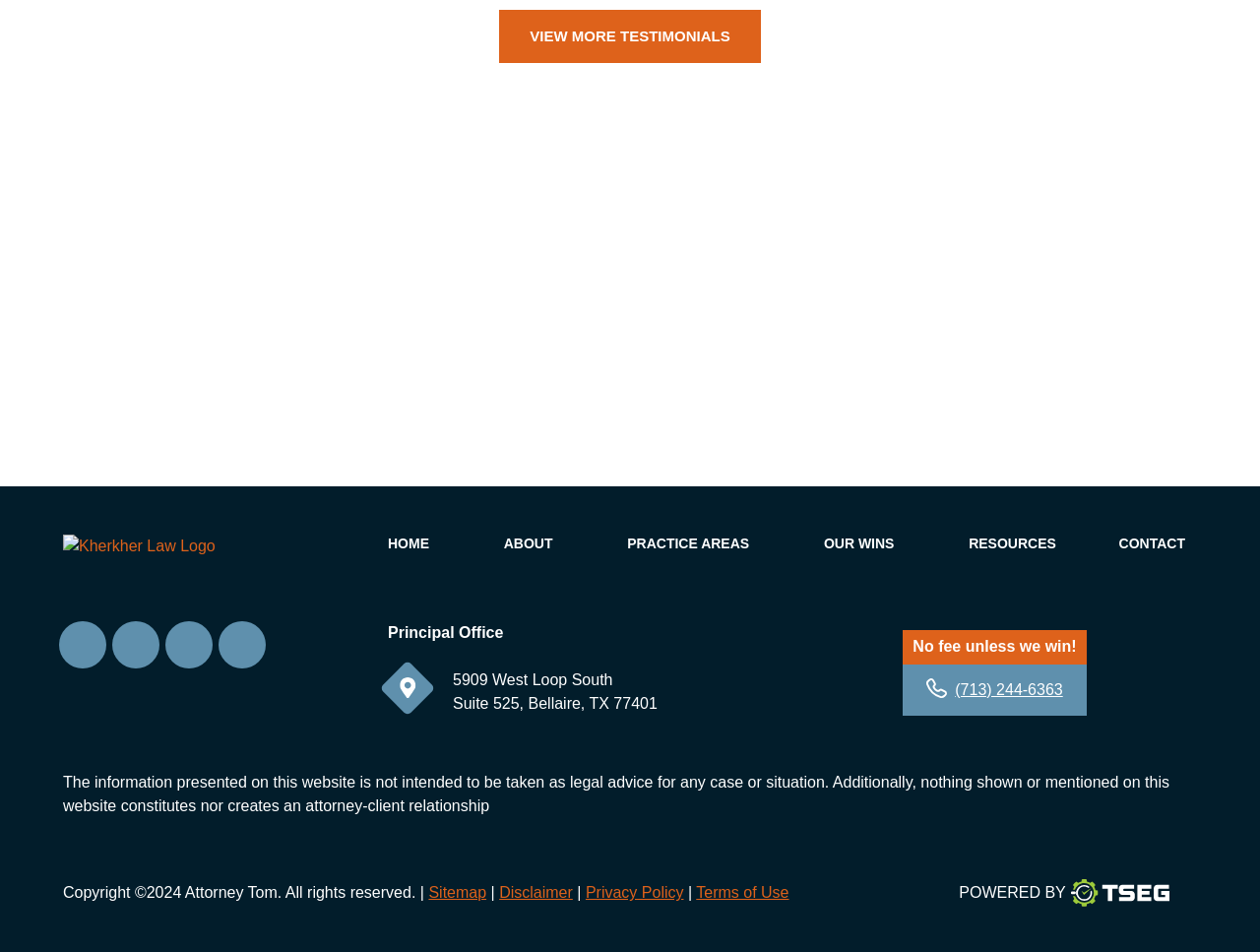What is the phone number displayed on the webpage?
Using the image provided, answer with just one word or phrase.

(713) 244-6363